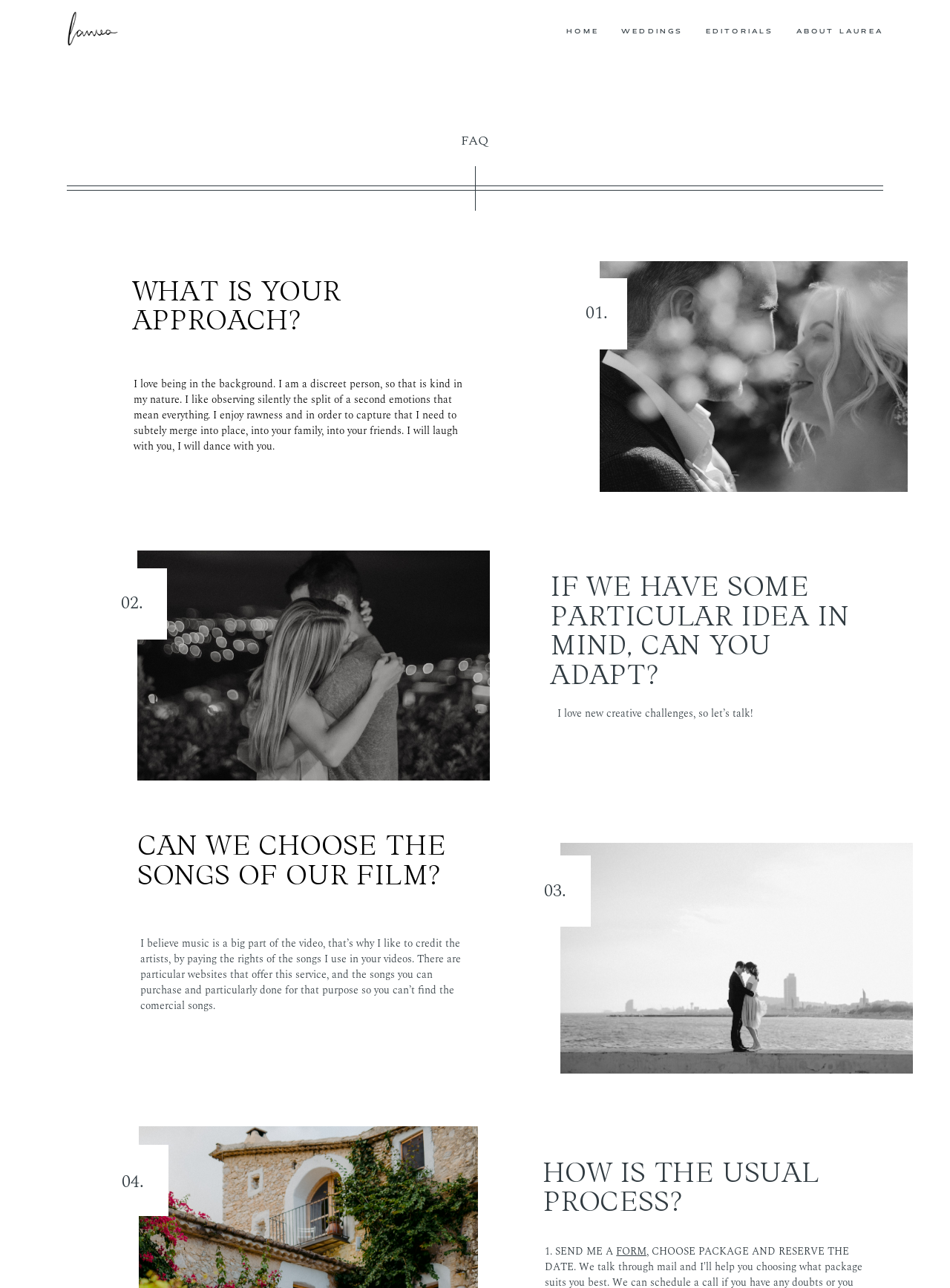Identify the bounding box for the described UI element. Provide the coordinates in (top-left x, top-left y, bottom-right x, bottom-right y) format with values ranging from 0 to 1: Destination weddings in Barcelona

[0.818, 0.135, 0.95, 0.17]